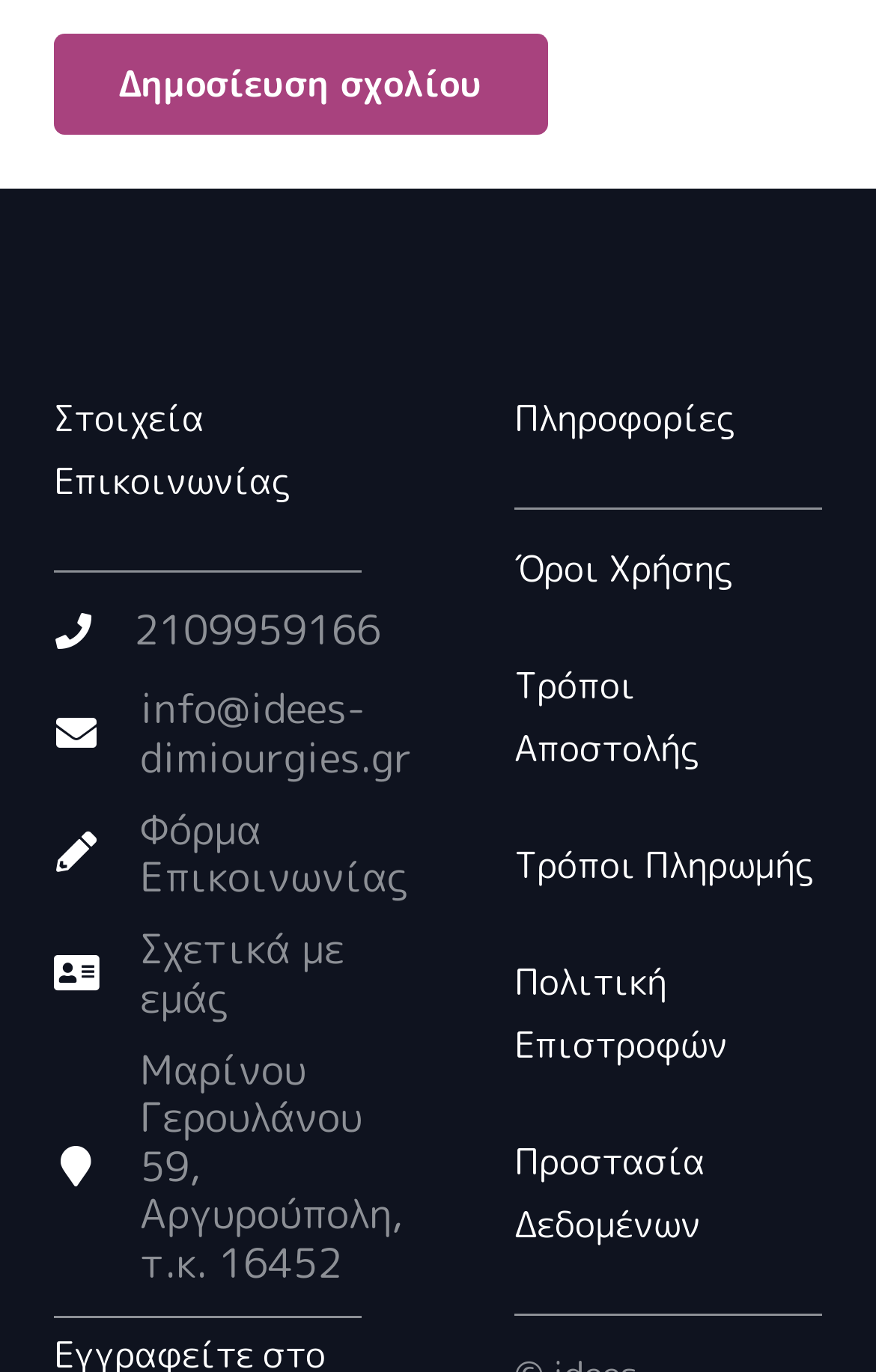Please find and report the bounding box coordinates of the element to click in order to perform the following action: "Send an email". The coordinates should be expressed as four float numbers between 0 and 1, in the format [left, top, right, bottom].

[0.062, 0.512, 0.16, 0.558]